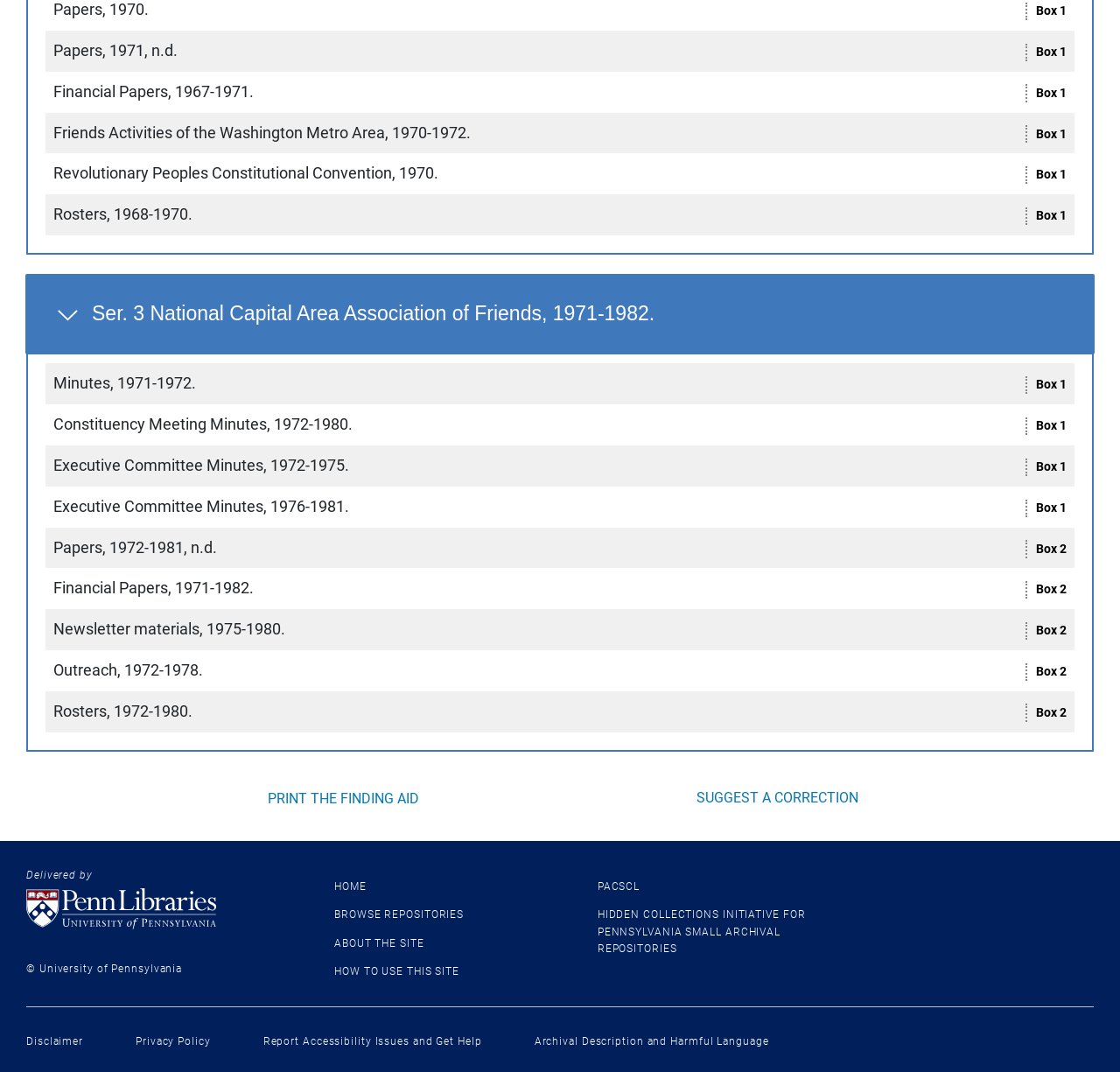Pinpoint the bounding box coordinates of the area that should be clicked to complete the following instruction: "Suggest a correction". The coordinates must be given as four float numbers between 0 and 1, i.e., [left, top, right, bottom].

[0.621, 0.736, 0.766, 0.752]